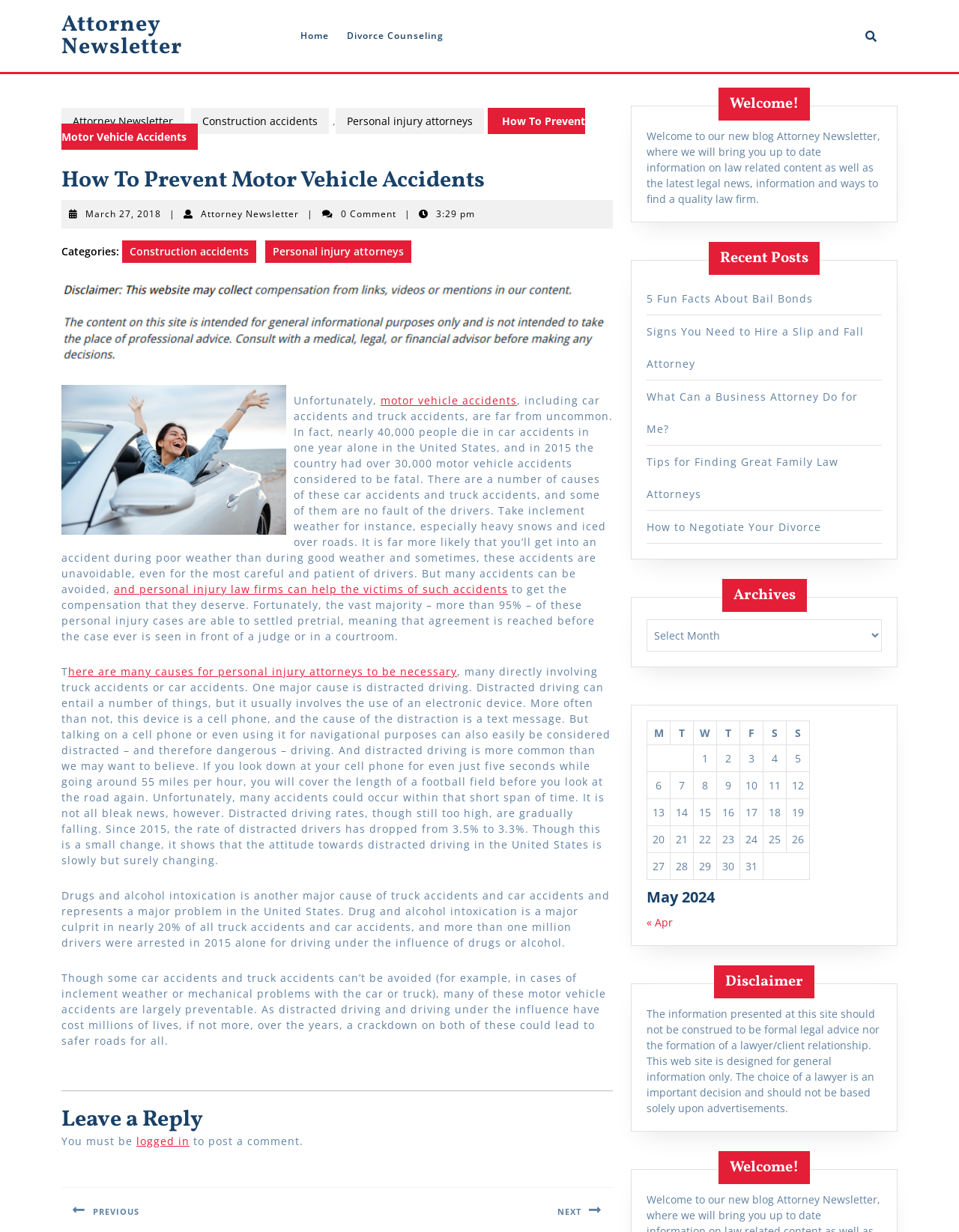Analyze the image and give a detailed response to the question:
What is the topic of this blog post?

Based on the content of the webpage, the topic of this blog post is motor vehicle accidents, including car accidents and truck accidents, and how to prevent them.